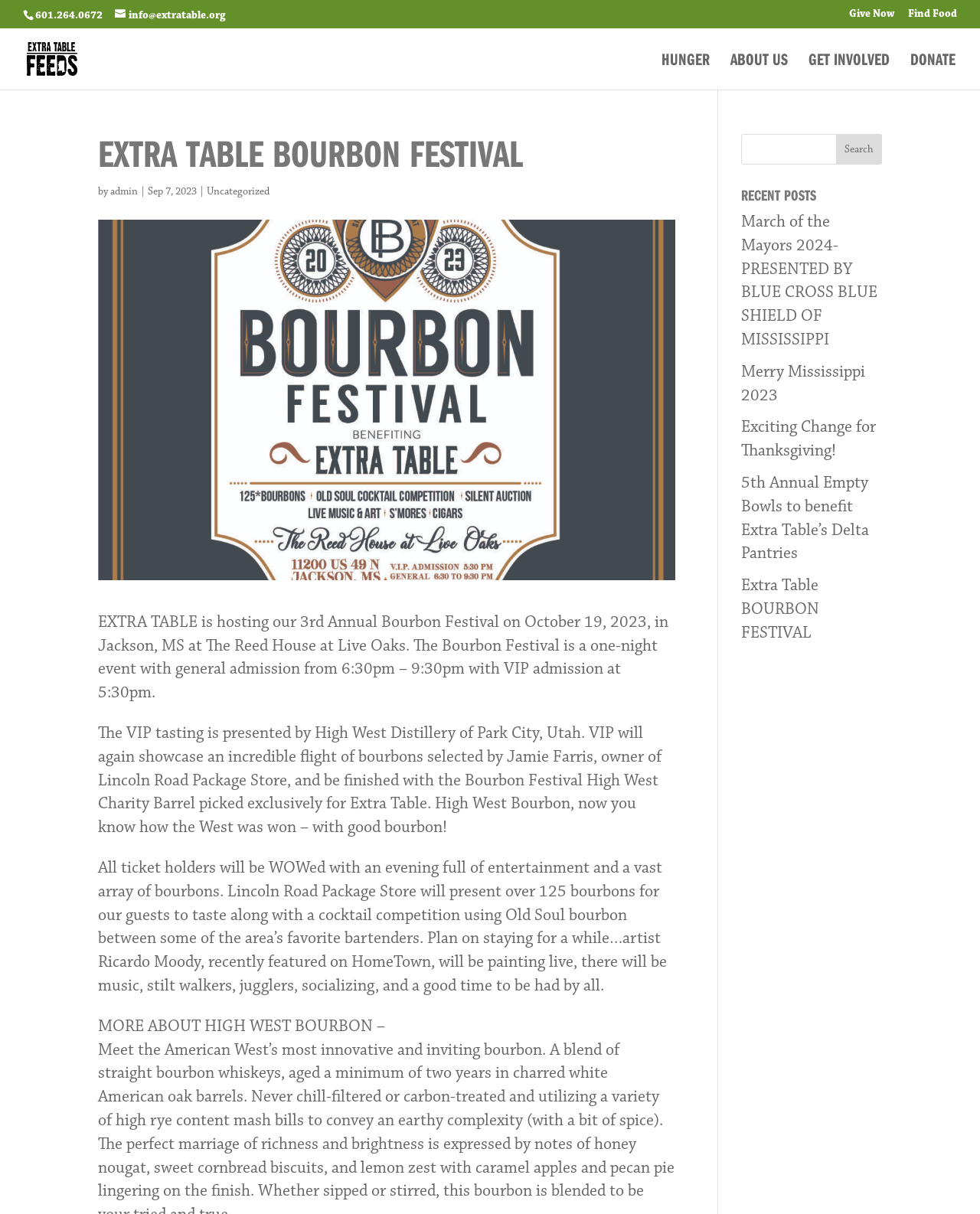Please identify the bounding box coordinates of the element on the webpage that should be clicked to follow this instruction: "Search for something". The bounding box coordinates should be given as four float numbers between 0 and 1, formatted as [left, top, right, bottom].

[0.853, 0.11, 0.9, 0.136]